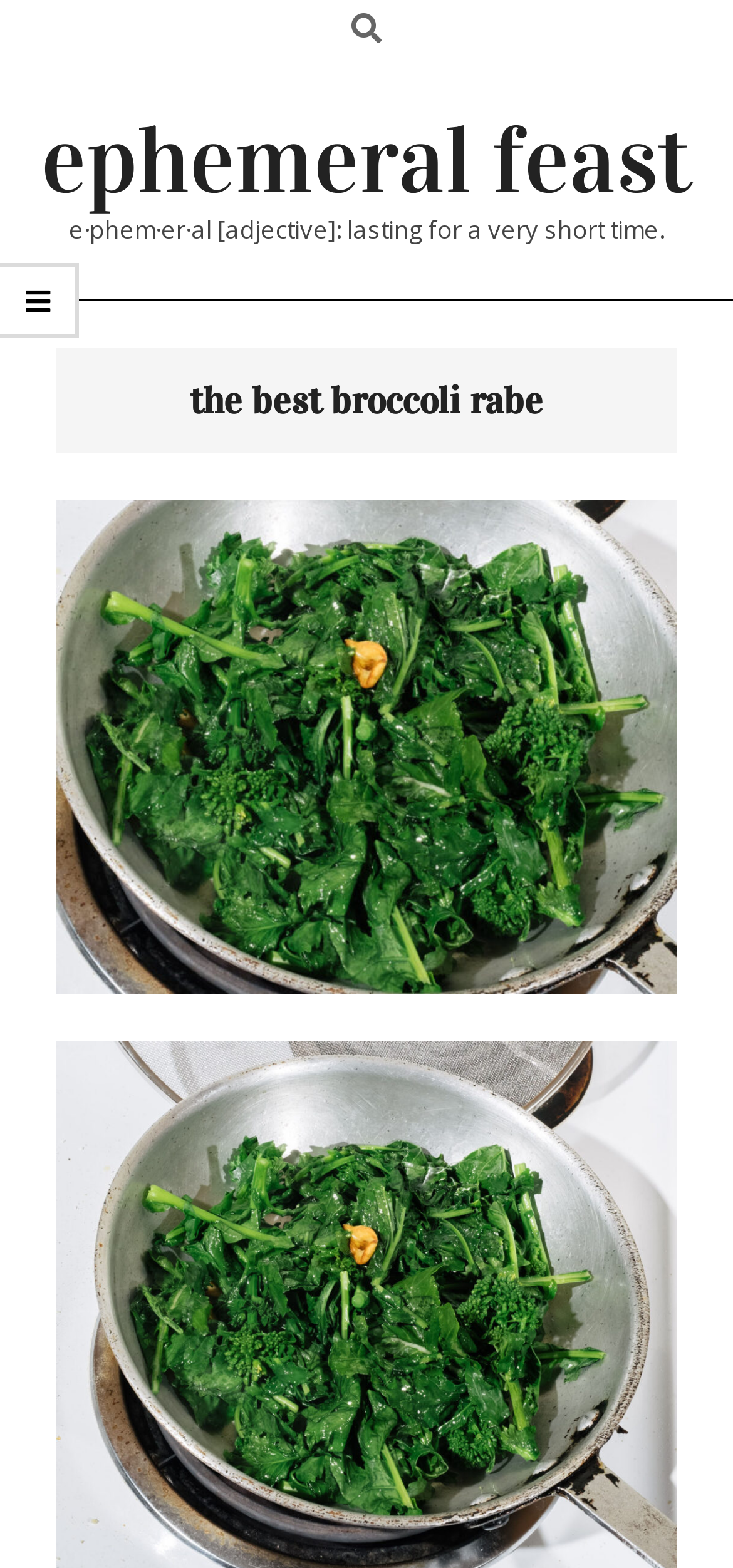Provide the bounding box coordinates, formatted as (top-left x, top-left y, bottom-right x, bottom-right y), with all values being floating point numbers between 0 and 1. Identify the bounding box of the UI element that matches the description: ephemeral feast

[0.056, 0.066, 0.944, 0.139]